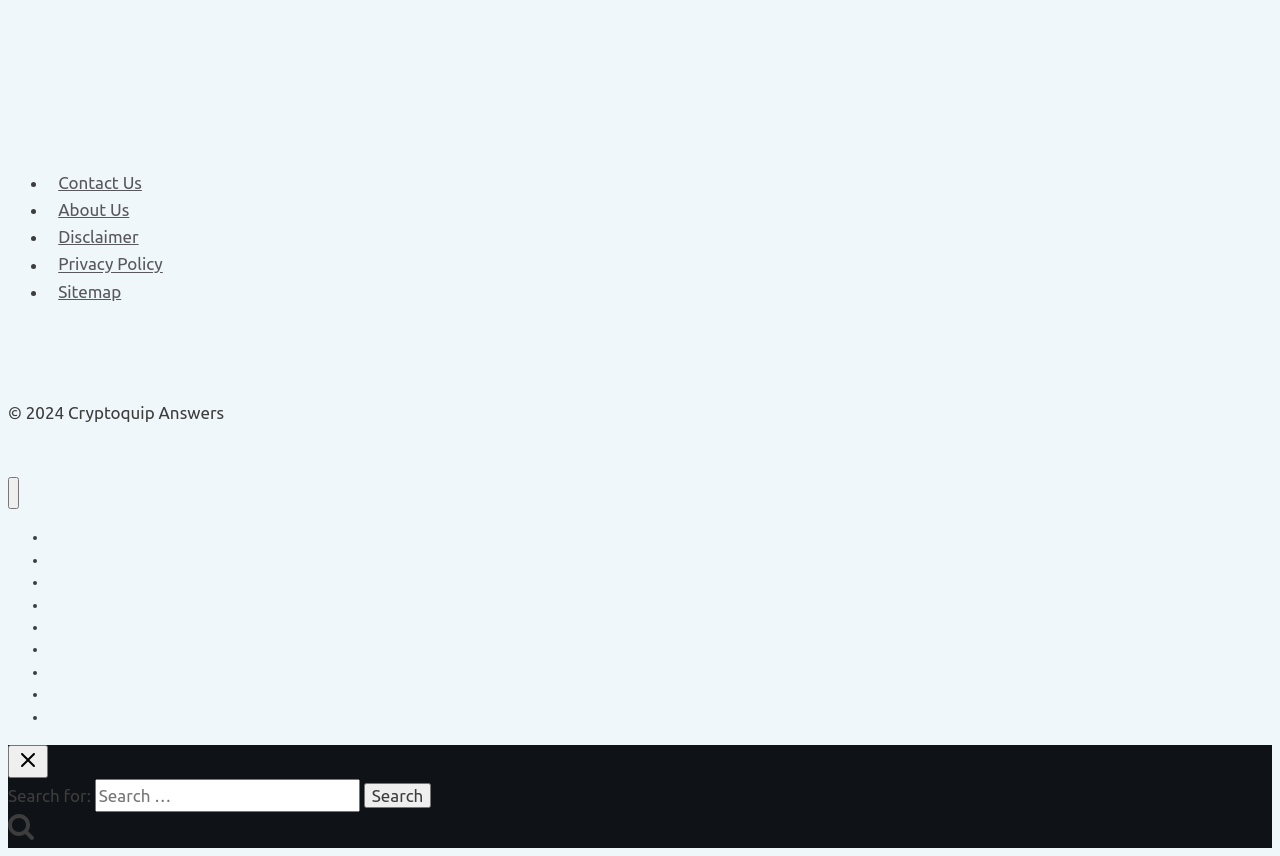Can you identify the bounding box coordinates of the clickable region needed to carry out this instruction: 'Click the 'Cryptoquip Solver' link'? The coordinates should be four float numbers within the range of 0 to 1, stated as [left, top, right, bottom].

[0.038, 0.602, 0.127, 0.655]